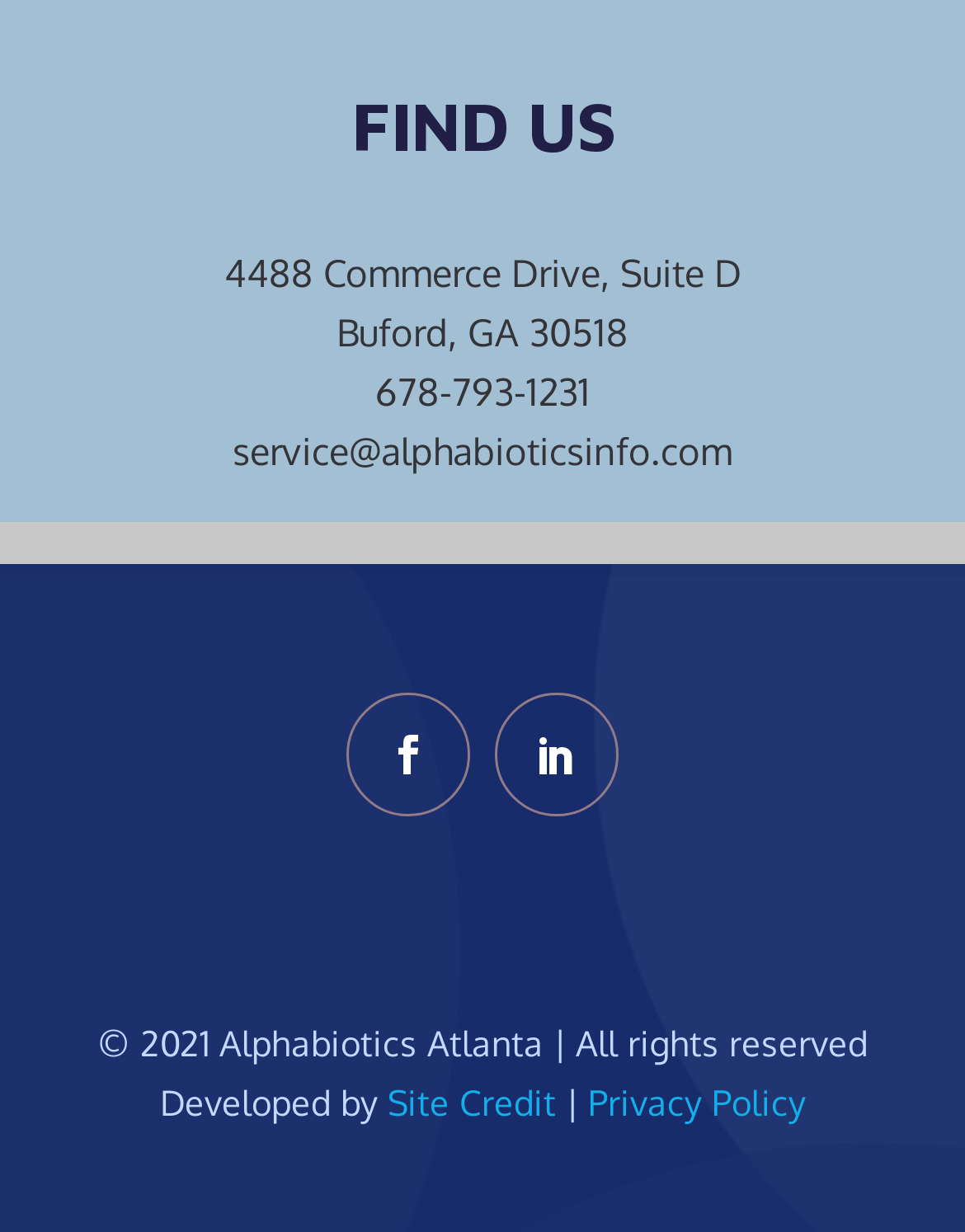Using the details in the image, give a detailed response to the question below:
What is the address of Alphabiotics Atlanta?

I found the address by looking at the static text elements under the 'FIND US' heading, which provides the address, city, and state.